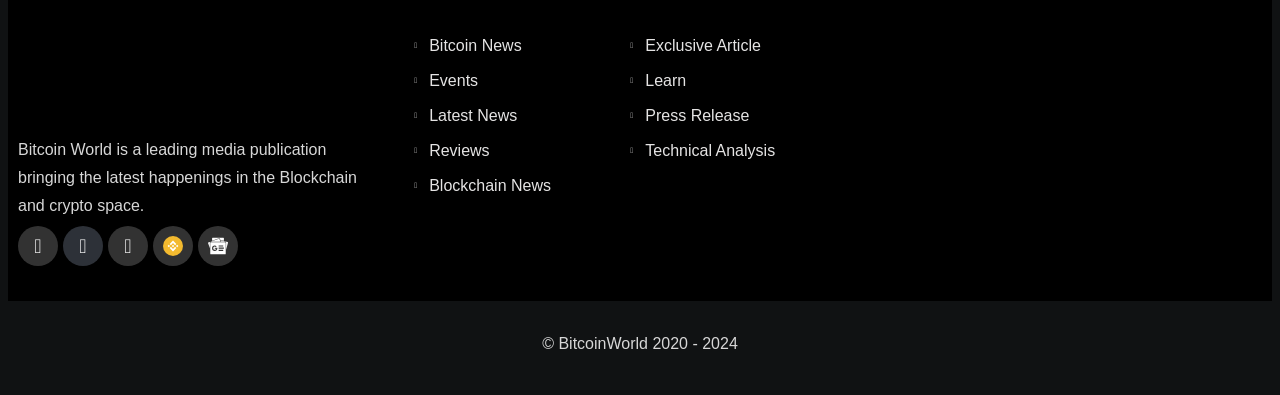Based on the image, provide a detailed and complete answer to the question: 
What other resources are available on the website?

The other resources available on the website can be found in the links on the right side of the webpage, which include Learn, Press Release, and Technical Analysis.